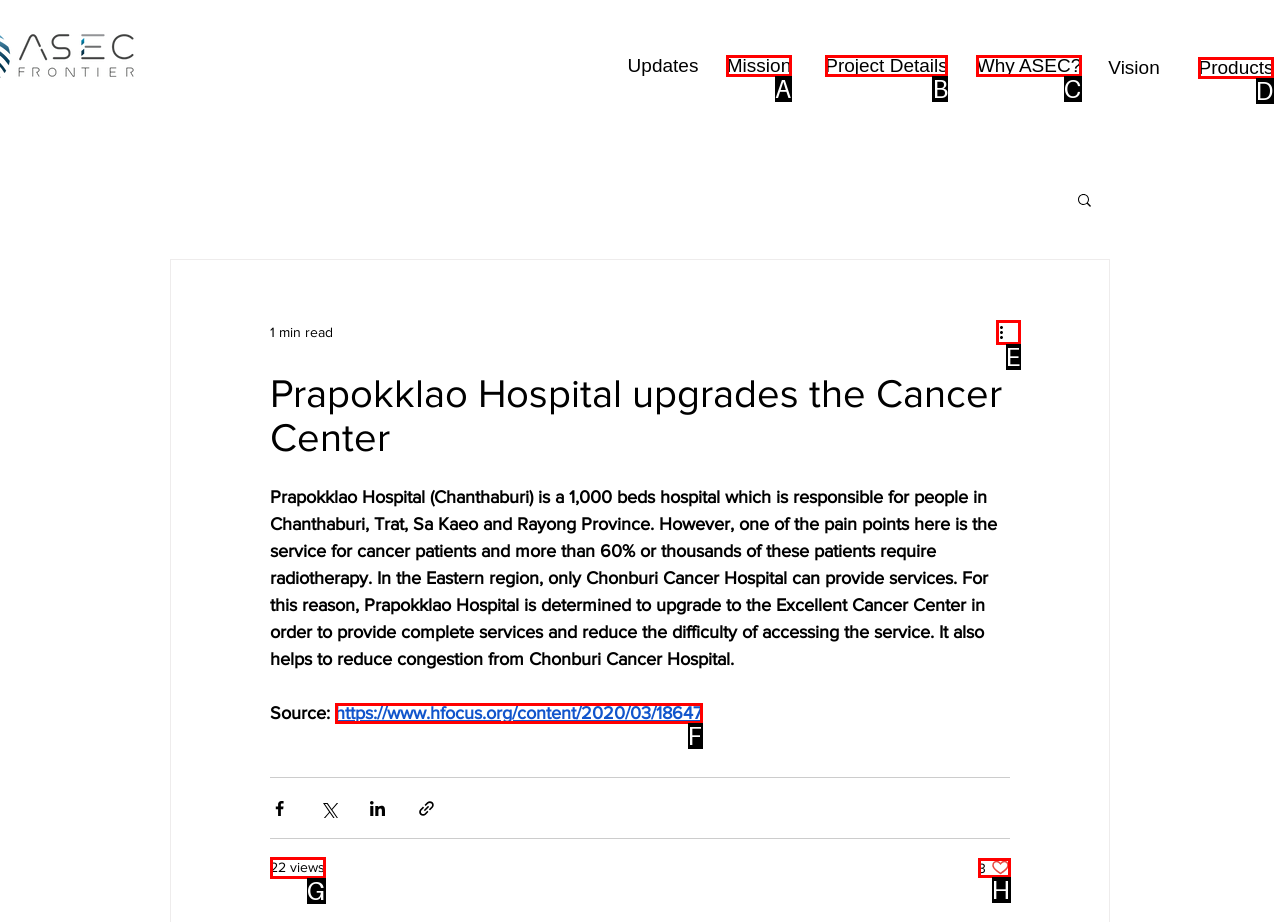Based on the description: Kontakt, find the HTML element that matches it. Provide your answer as the letter of the chosen option.

None